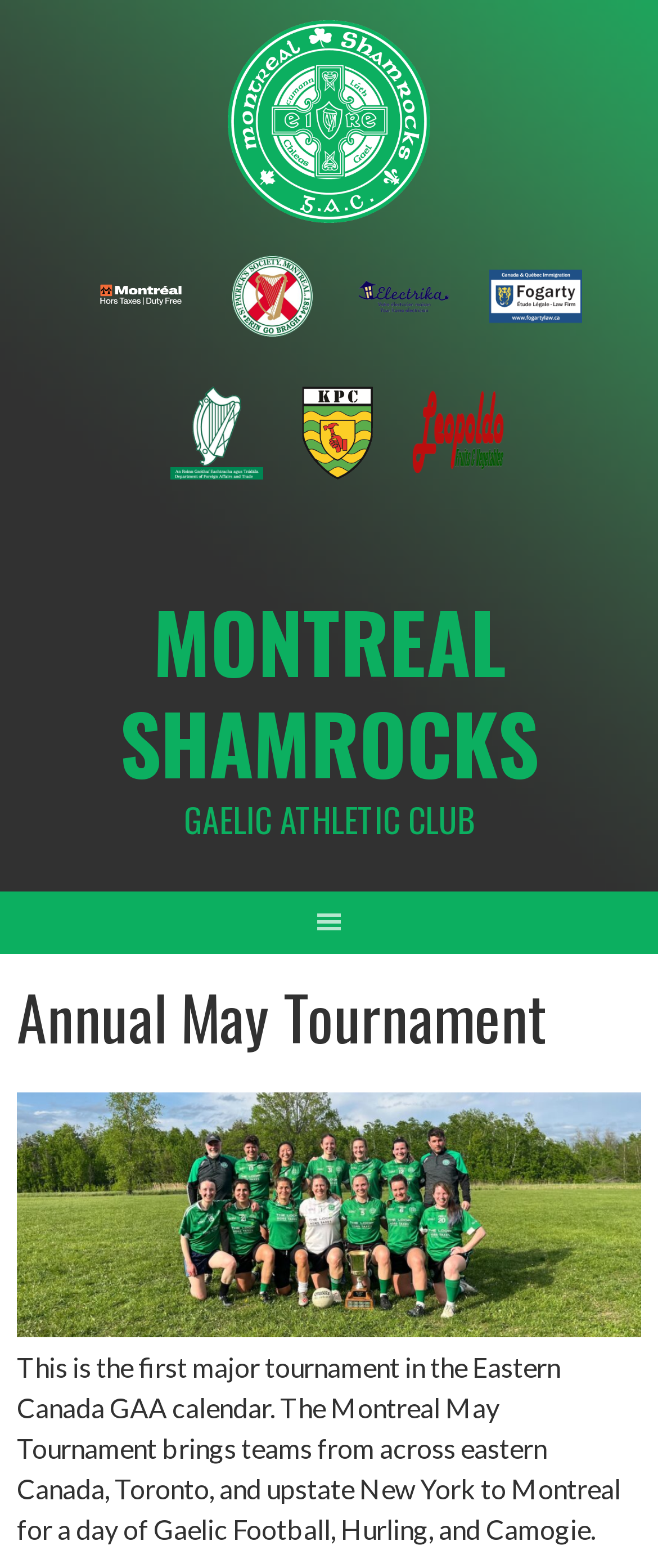From the webpage screenshot, predict the bounding box of the UI element that matches this description: "Cookies von Drittanbietern".

None